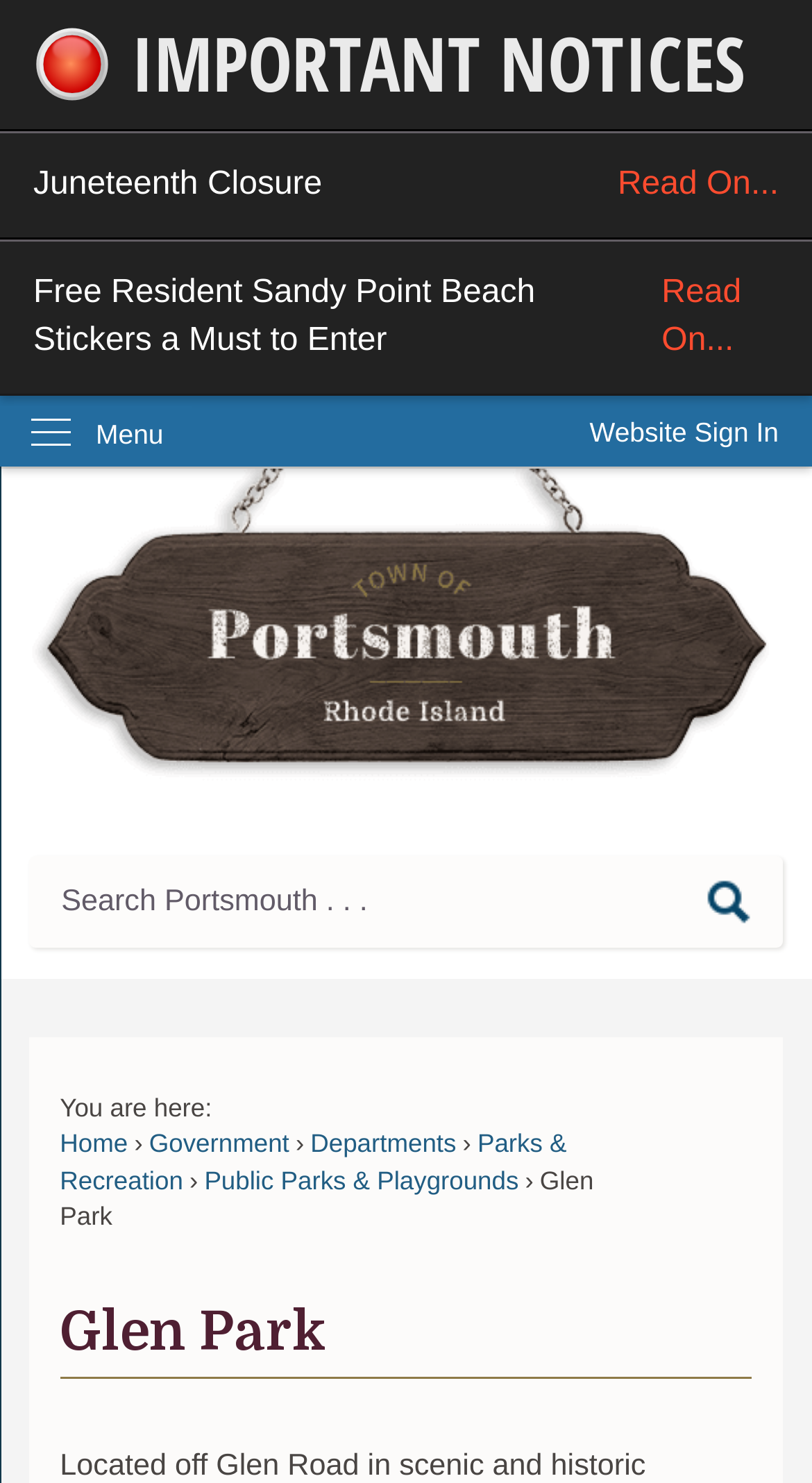Provide the bounding box coordinates of the HTML element described as: "aria-label="Add To Portfolio"". The bounding box coordinates should be four float numbers between 0 and 1, i.e., [left, top, right, bottom].

None